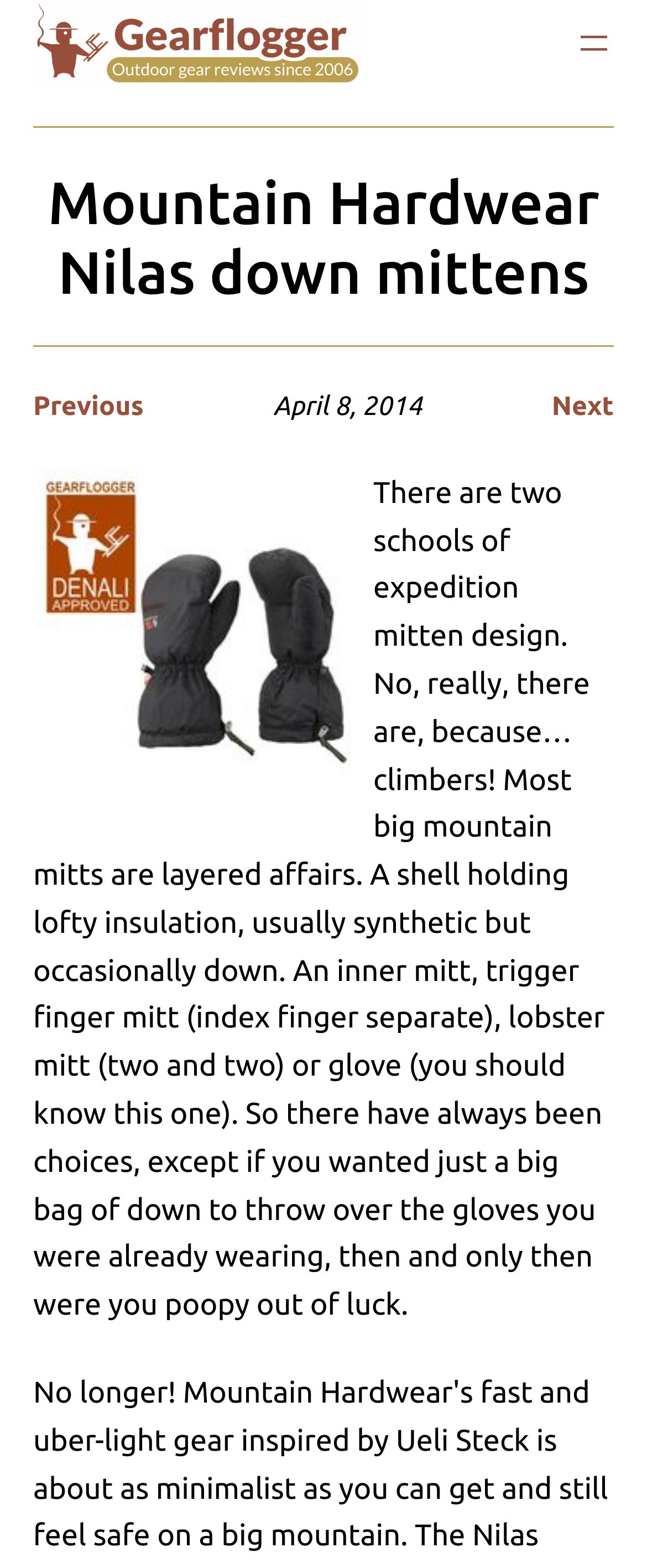Please identify the primary heading of the webpage and give its text content.

Mountain Hardwear Nilas down mittens